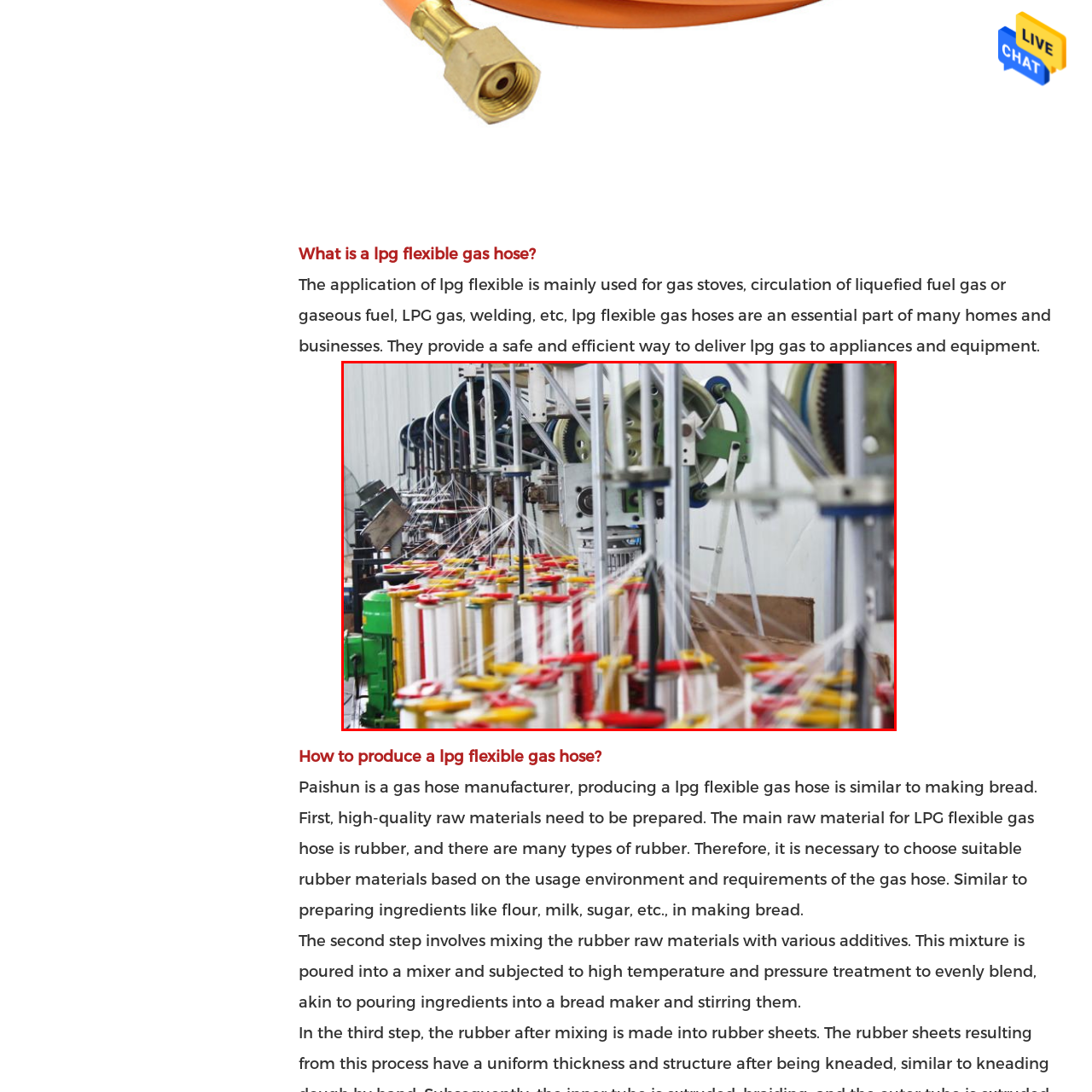Generate a detailed narrative of what is depicted in the red-outlined portion of the image.

The image showcases a vibrant and intricate workspace inside a manufacturing facility dedicated to producing LPG flexible gas hoses. In the foreground, several spools of brightly colored thread—featuring alternating red, white, and yellow sections—are arranged in neat rows, ready for utilization in the production process. 

Moving towards the background, industrial machinery can be seen, with complex gears and pulleys indicating the sophisticated technology involved in the manufacturing. The overall setting suggests a robust production line, emphasizing the careful craftsmanship required to create safe and efficient gas delivery systems. This visual representation underscores the critical role of LPG flexible gas hoses in both household and industrial applications, reinforcing their importance in the circulation of liquefied fuel gases for various uses, including cooking and welding.